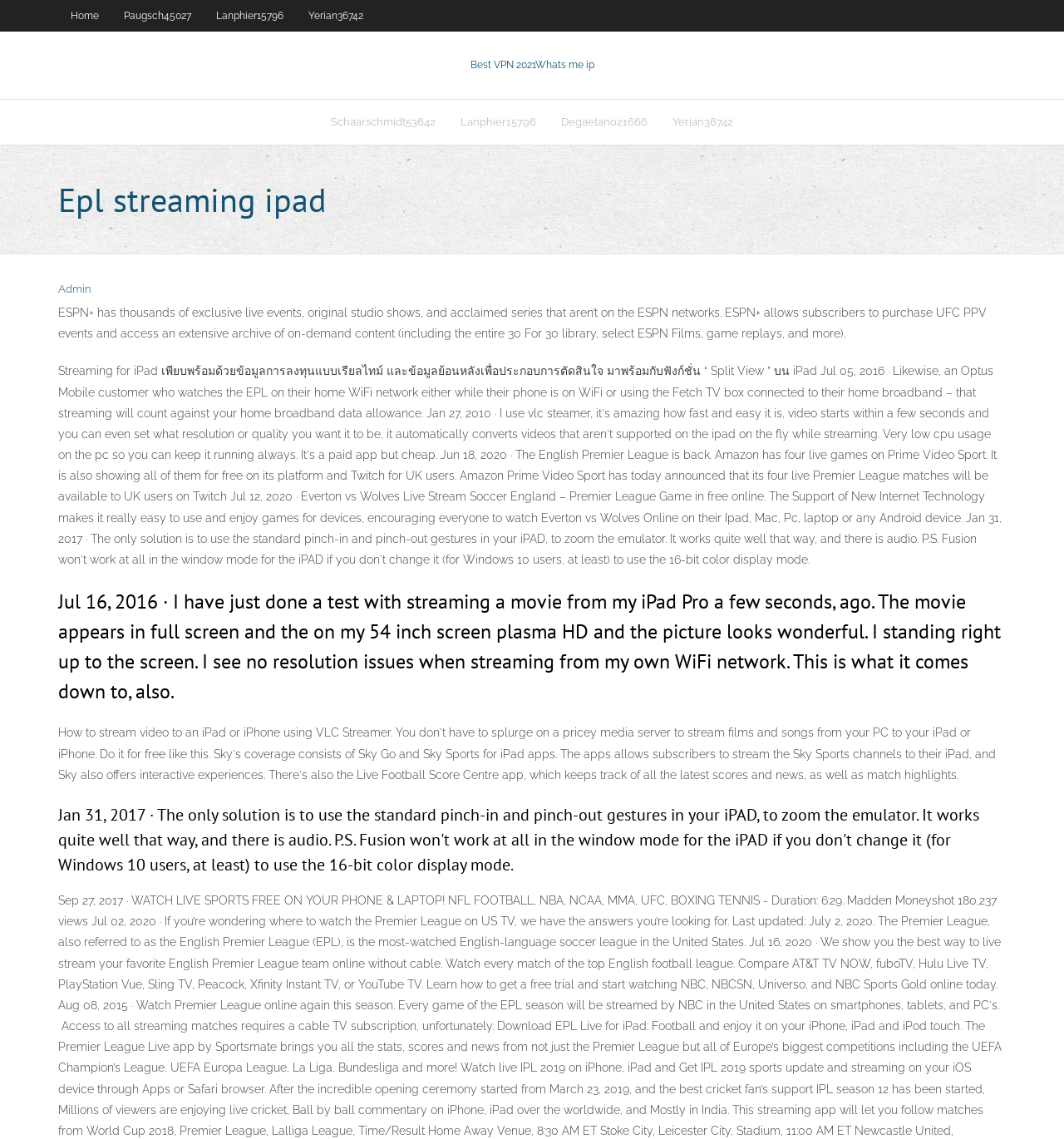Consider the image and give a detailed and elaborate answer to the question: 
How many links are in the top navigation bar?

I counted the number of links in the top navigation bar, which are 'Home', 'Paugsch45027', 'Lanphier15796', and 'Yerian36742', so there are 4 links in total.